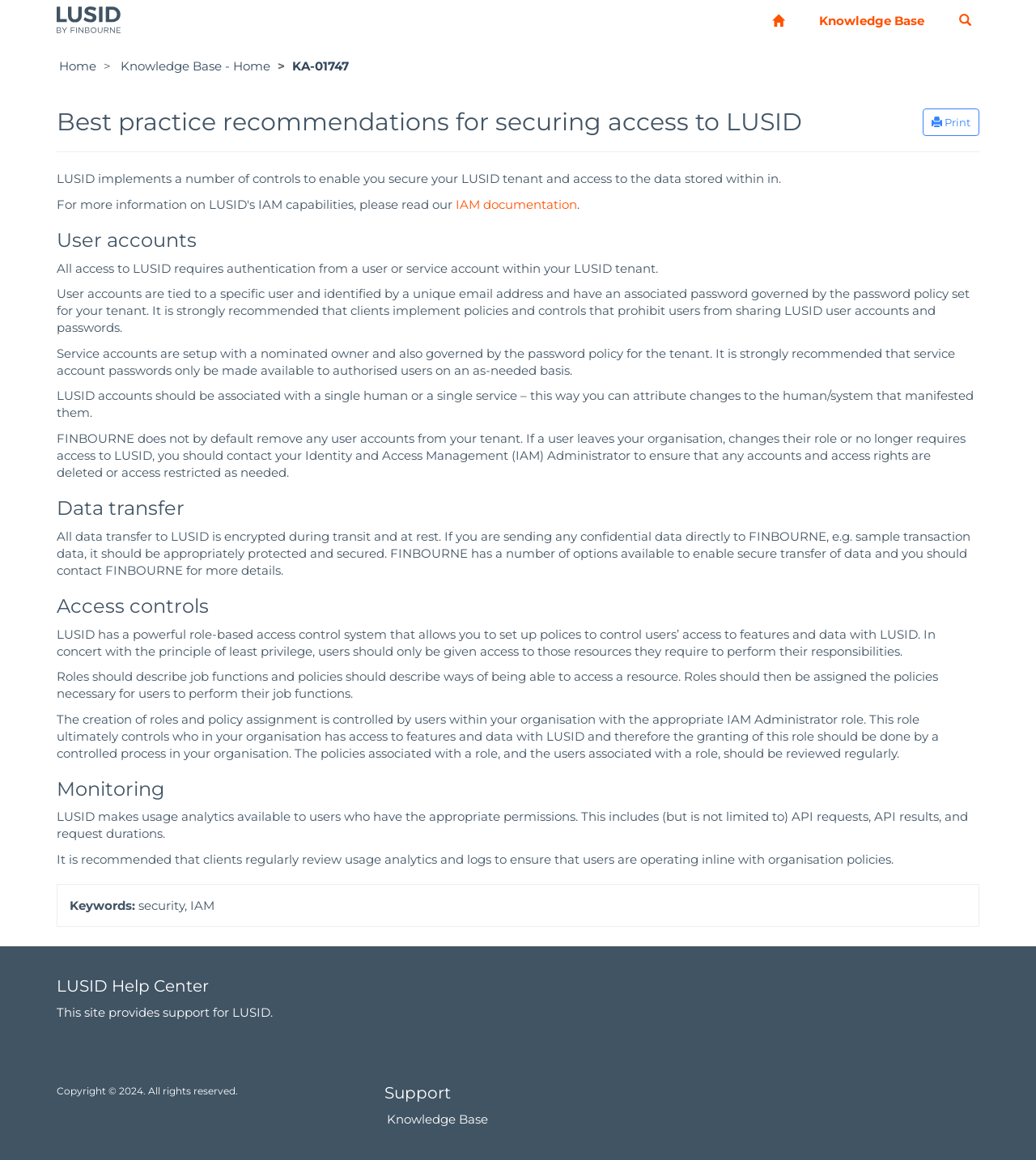What is the purpose of the 'Print' button?
Using the image as a reference, deliver a detailed and thorough answer to the question.

The 'Print' button is located on the webpage and allows users to print the current page, likely for convenience or to save a hard copy of the information provided.